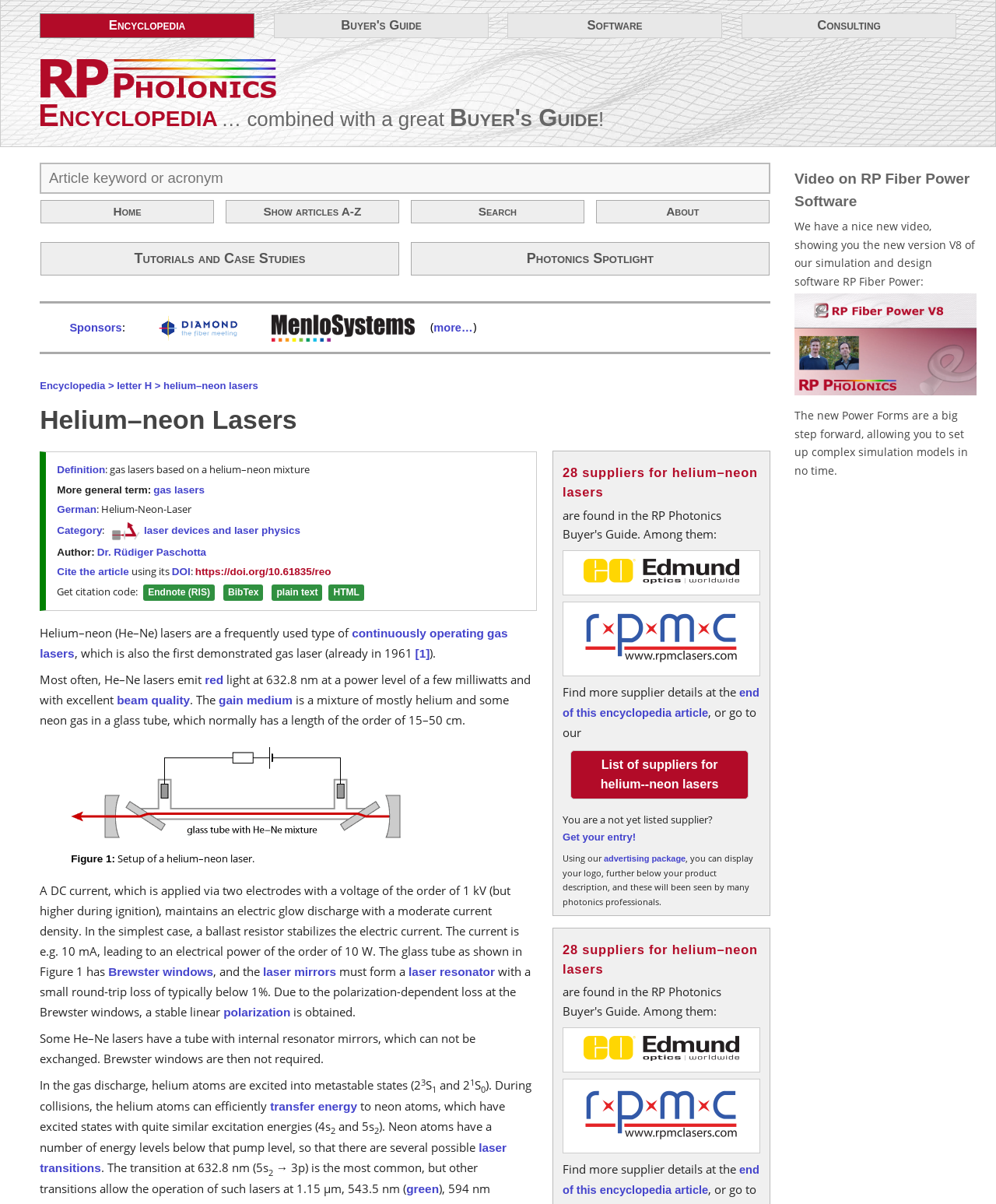Can you determine the bounding box coordinates of the area that needs to be clicked to fulfill the following instruction: "Find more supplier details"?

[0.565, 0.568, 0.742, 0.581]